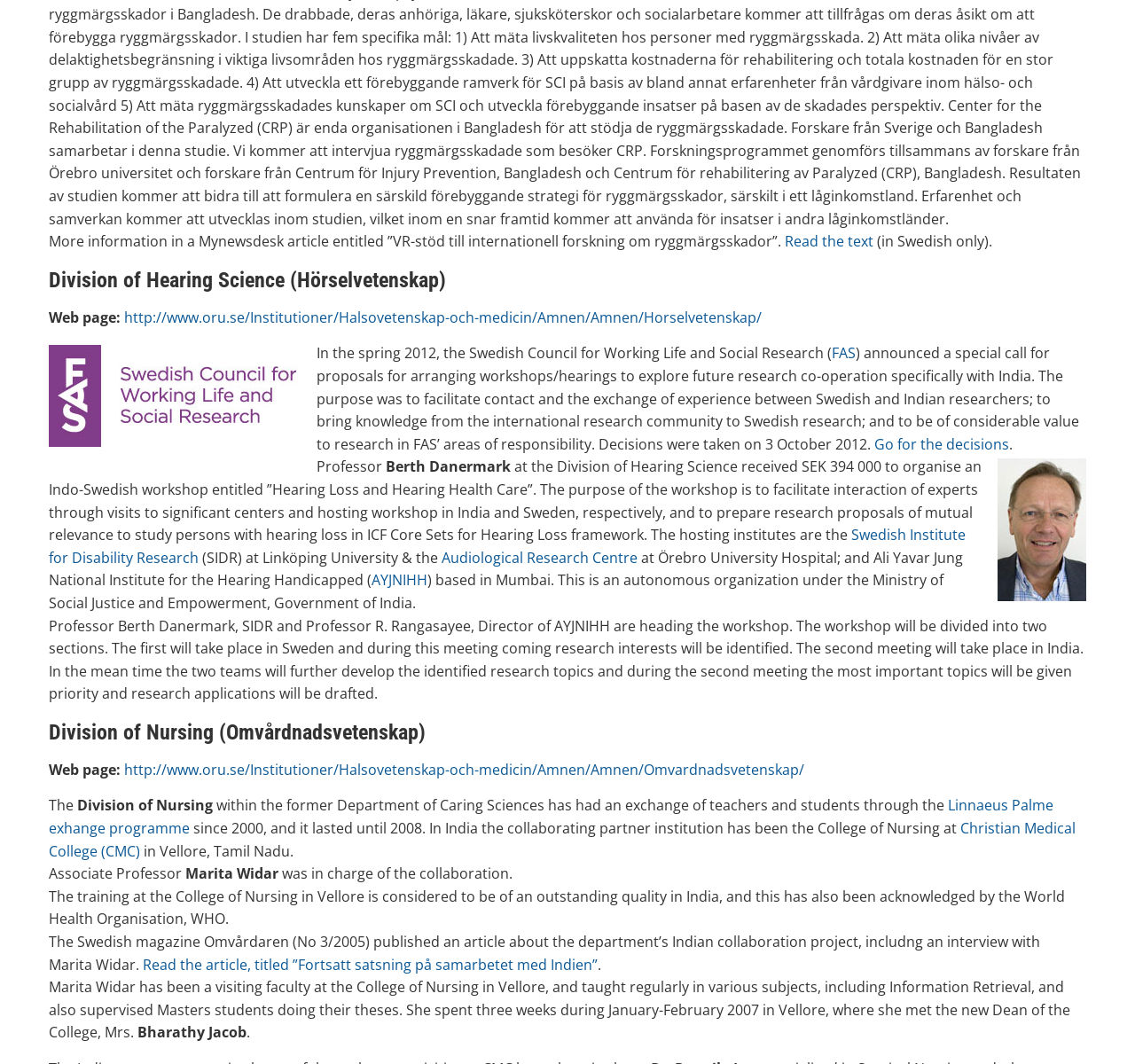Identify the bounding box coordinates for the element you need to click to achieve the following task: "Go for the decisions". Provide the bounding box coordinates as four float numbers between 0 and 1, in the form [left, top, right, bottom].

[0.77, 0.408, 0.889, 0.426]